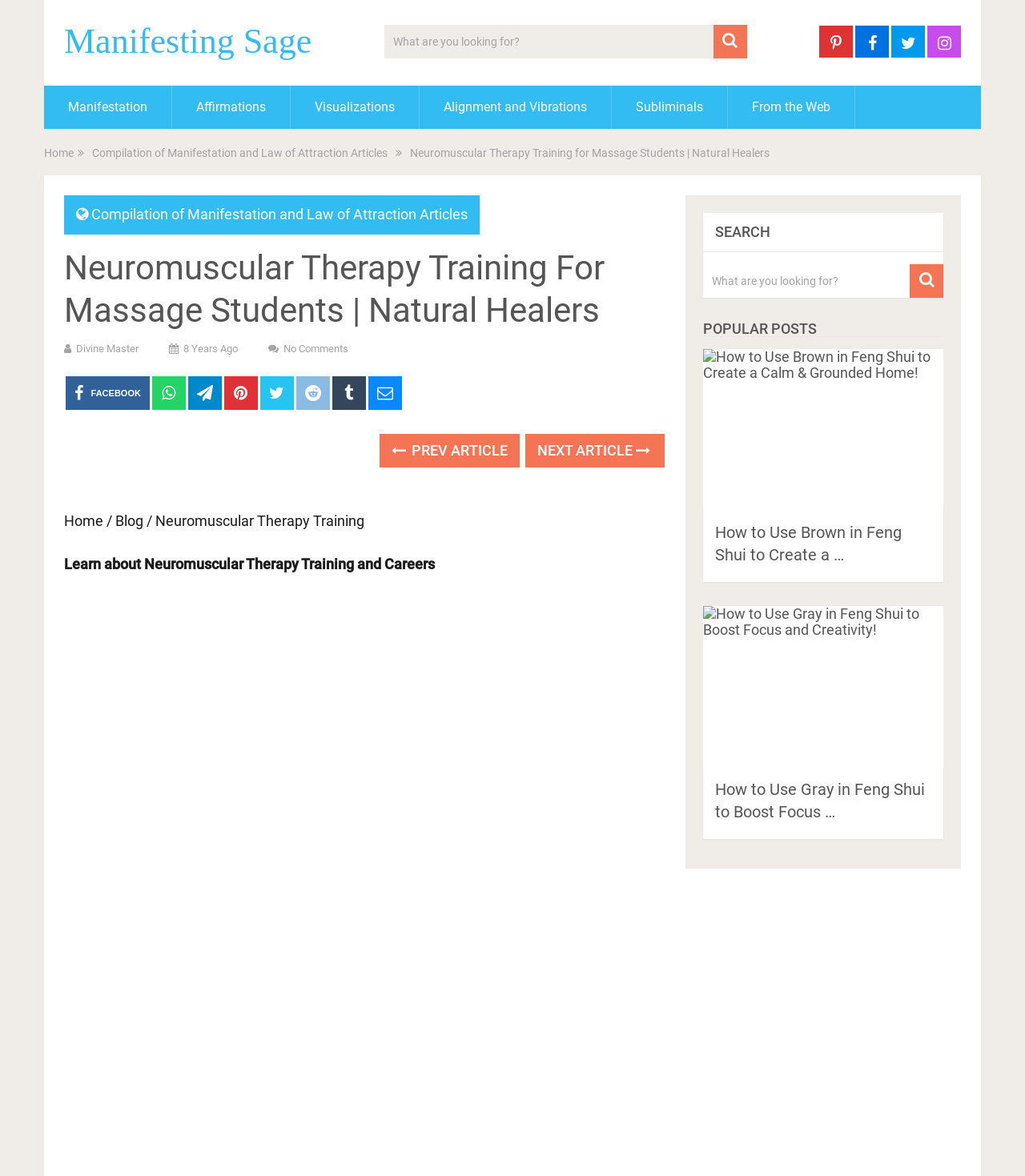Please locate the bounding box coordinates of the region I need to click to follow this instruction: "Visit the About Us page".

None